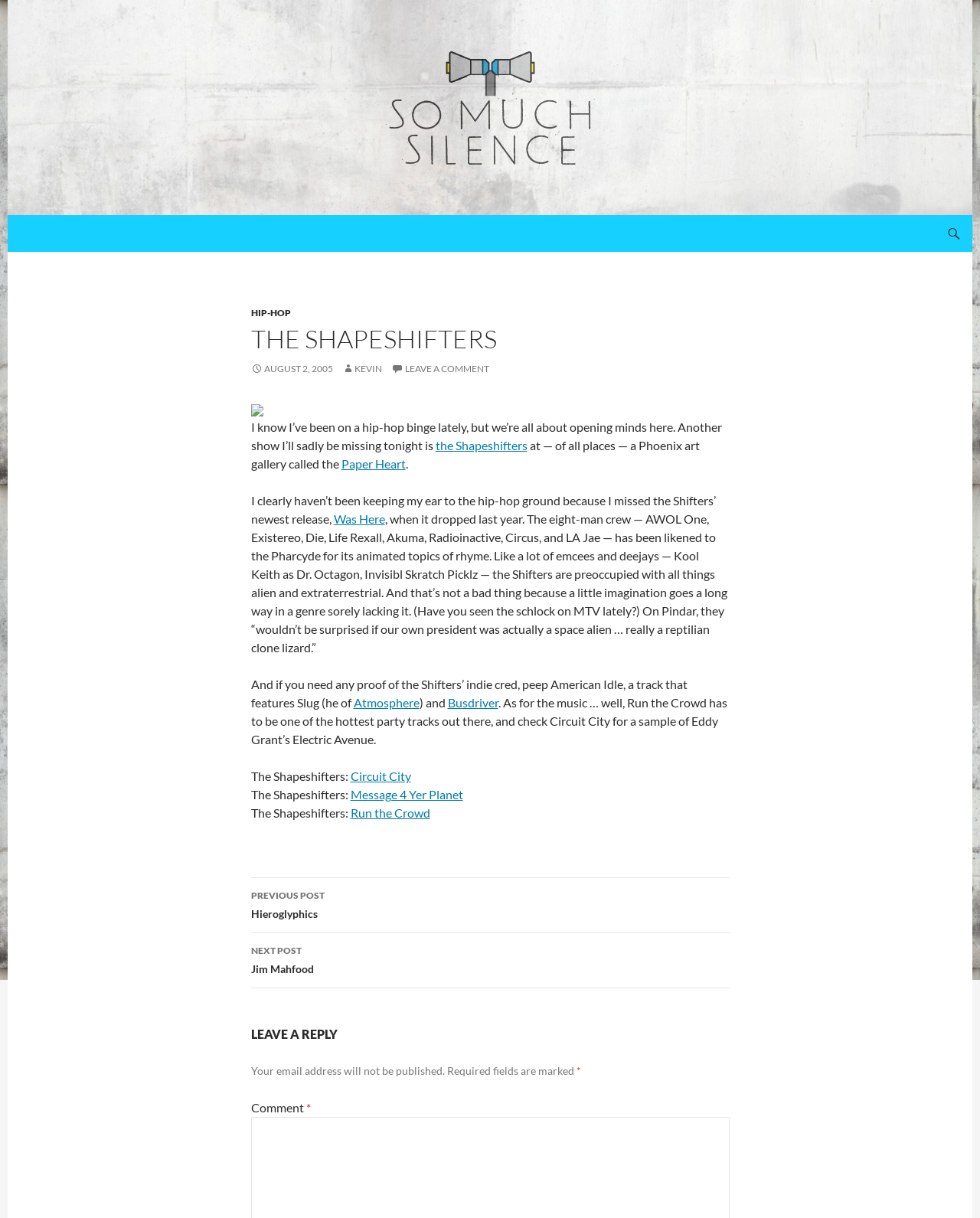What is the name of the track that features Slug?
Using the image provided, answer with just one word or phrase.

American Idle